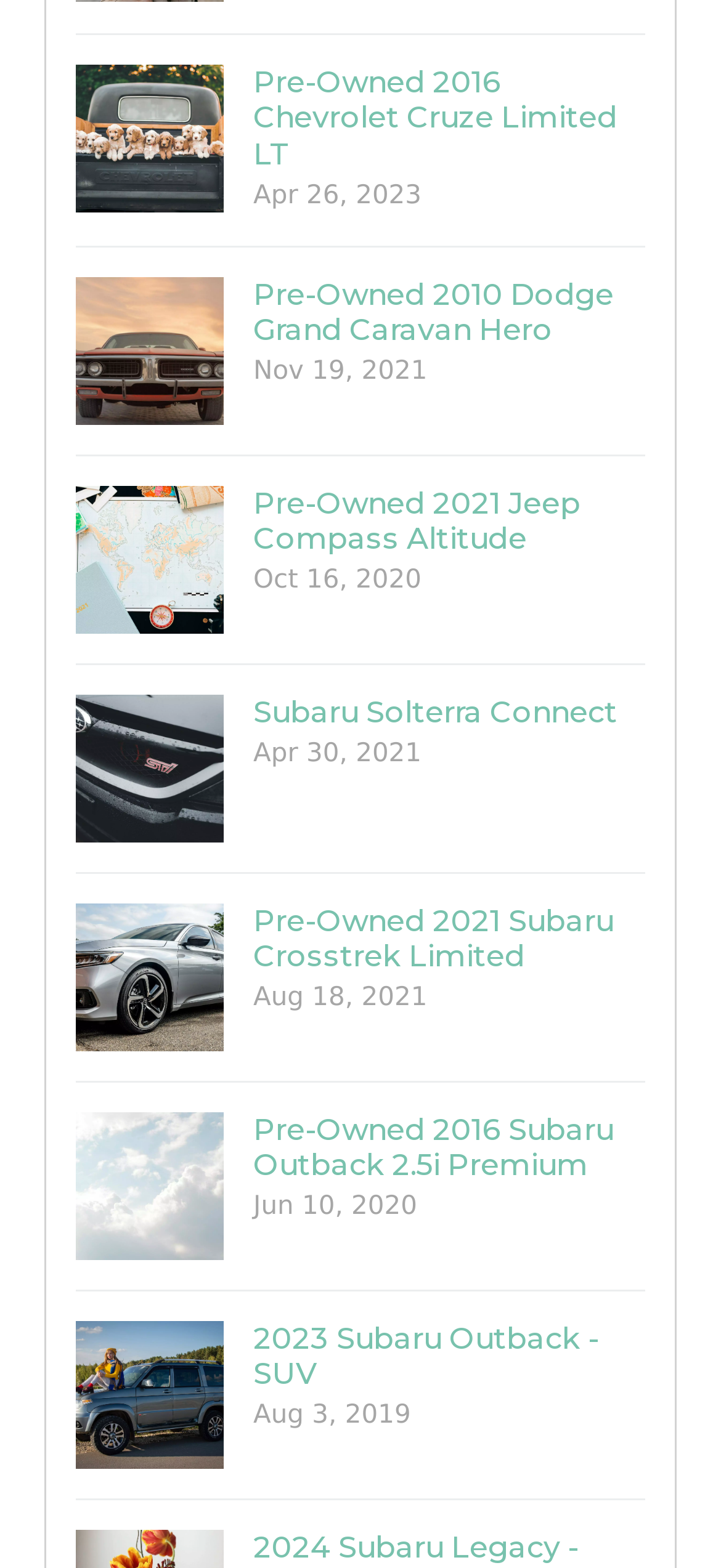What type of vehicles are listed on this webpage? Observe the screenshot and provide a one-word or short phrase answer.

Cars